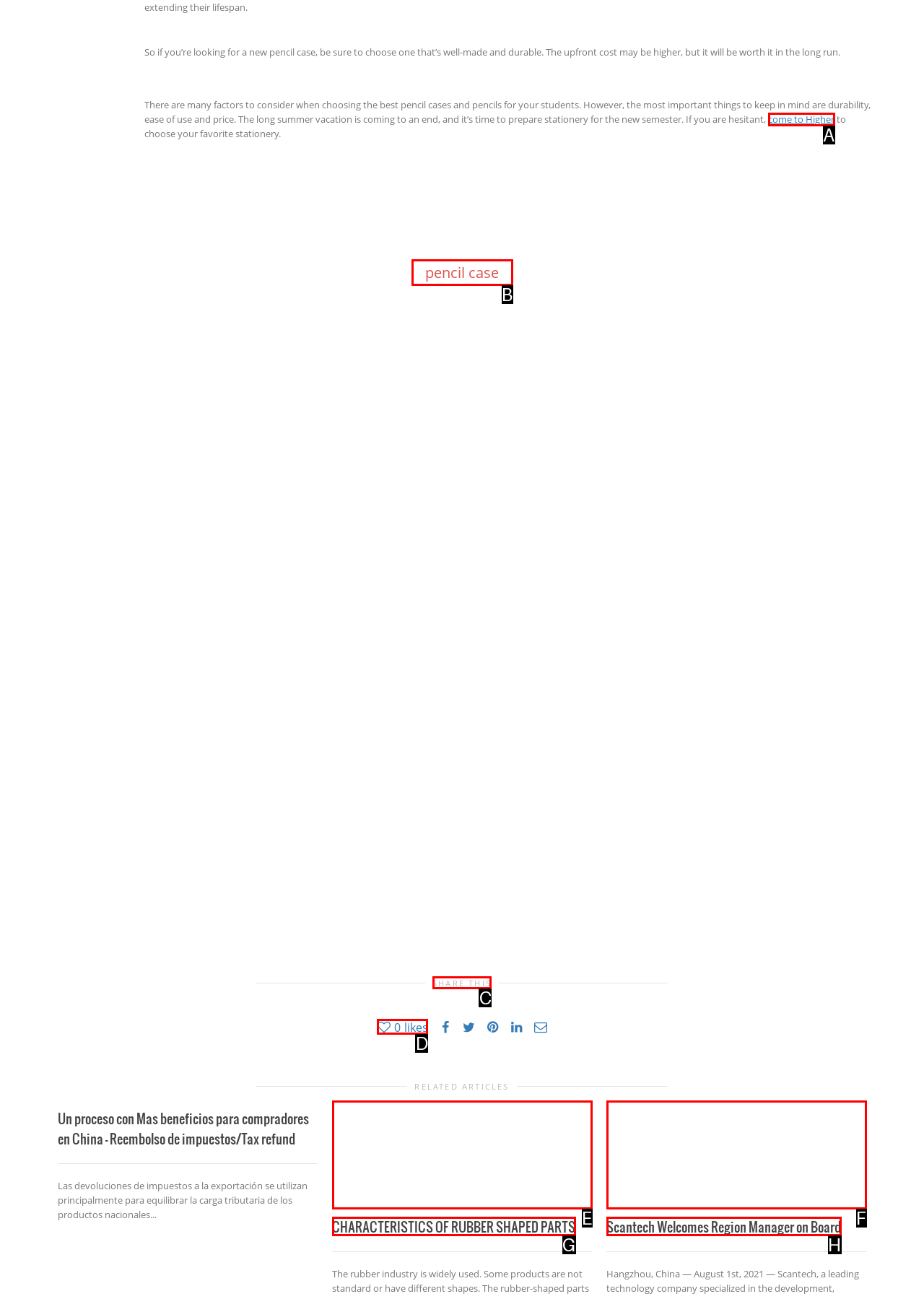Indicate the HTML element to be clicked to accomplish this task: read the 'SHARE THIS' text Respond using the letter of the correct option.

C